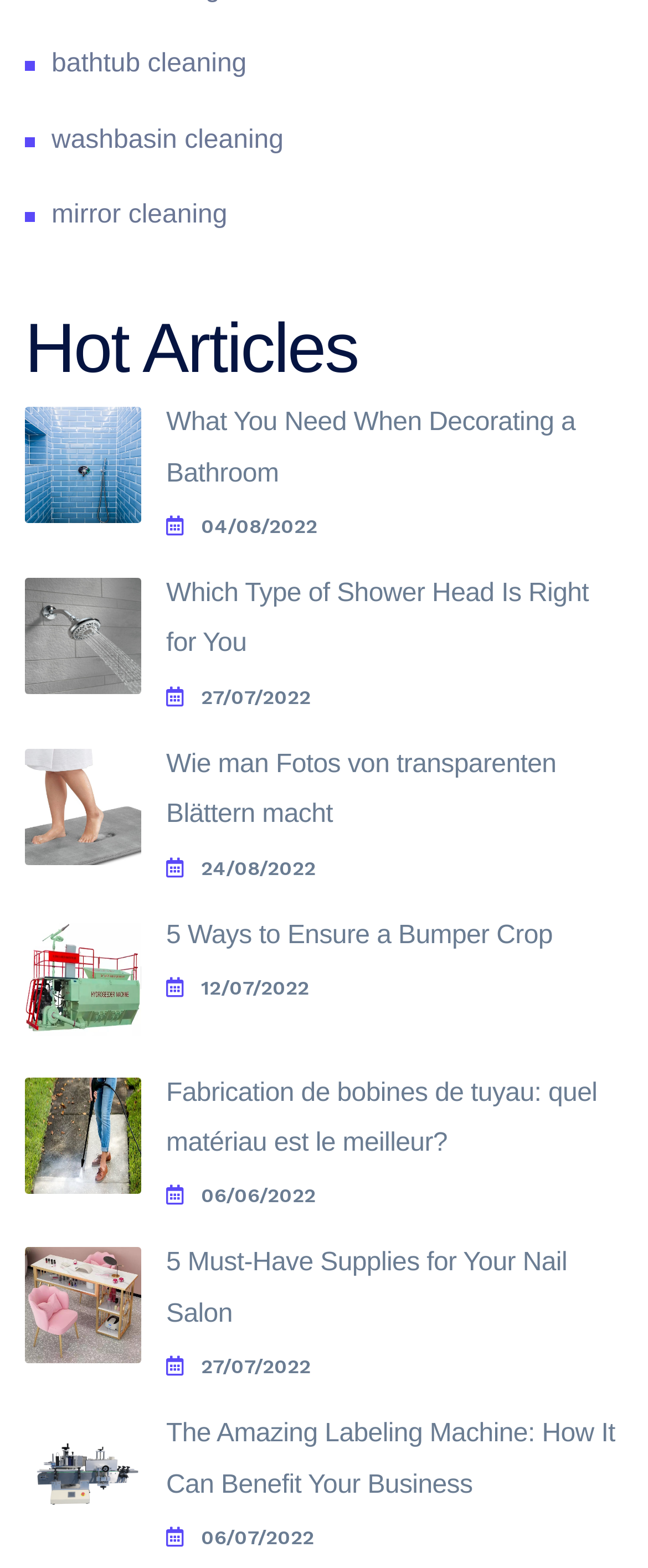Based on the visual content of the image, answer the question thoroughly: How many images are there in the 'Hot Articles' section?

I counted the number of image elements under the 'Hot Articles' section. There are 9 image elements, so I concluded that there are 9 images in the section.